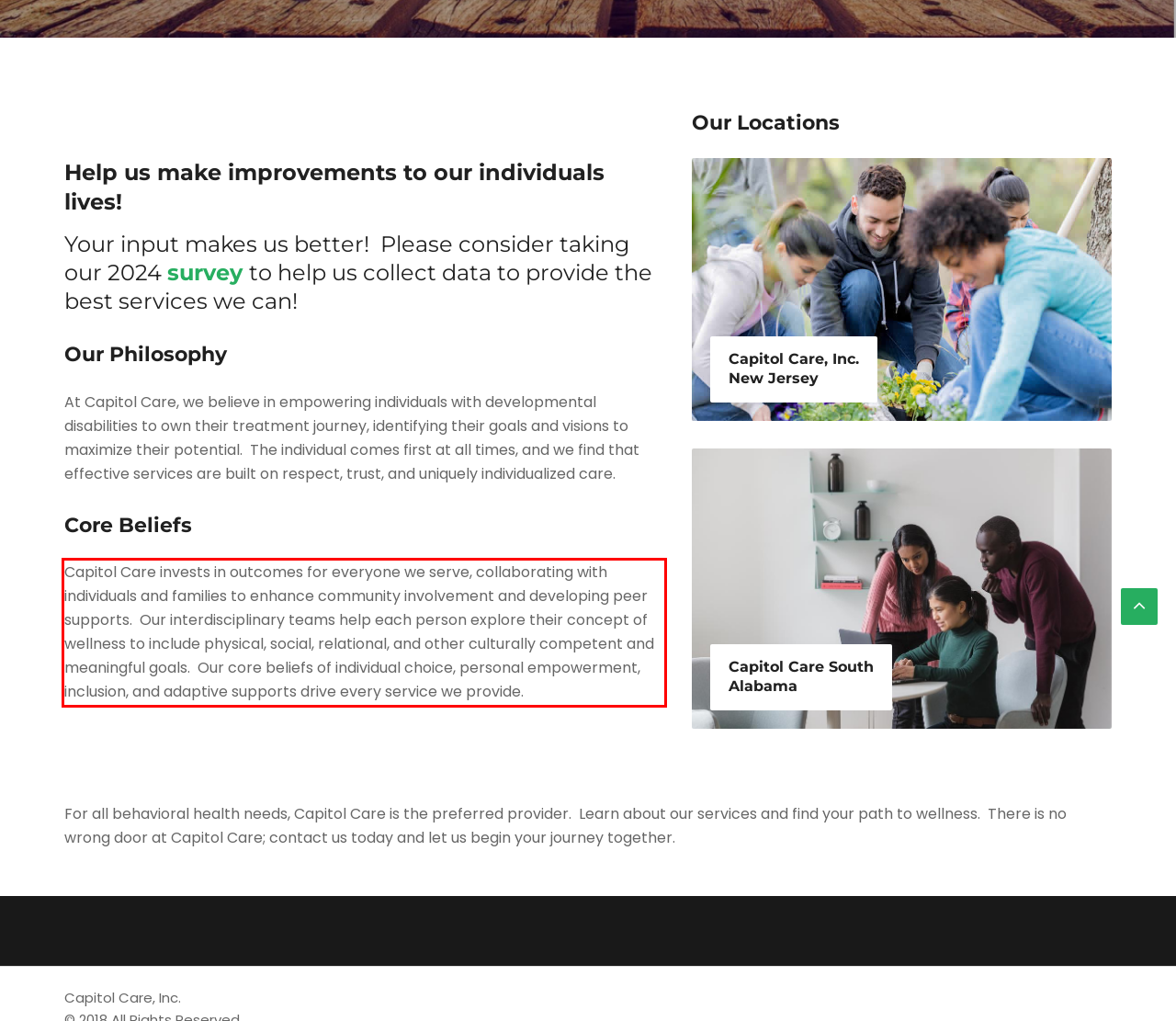Please examine the screenshot of the webpage and read the text present within the red rectangle bounding box.

Capitol Care invests in outcomes for everyone we serve, collaborating with individuals and families to enhance community involvement and developing peer supports. Our interdisciplinary teams help each person explore their concept of wellness to include physical, social, relational, and other culturally competent and meaningful goals. Our core beliefs of individual choice, personal empowerment, inclusion, and adaptive supports drive every service we provide.